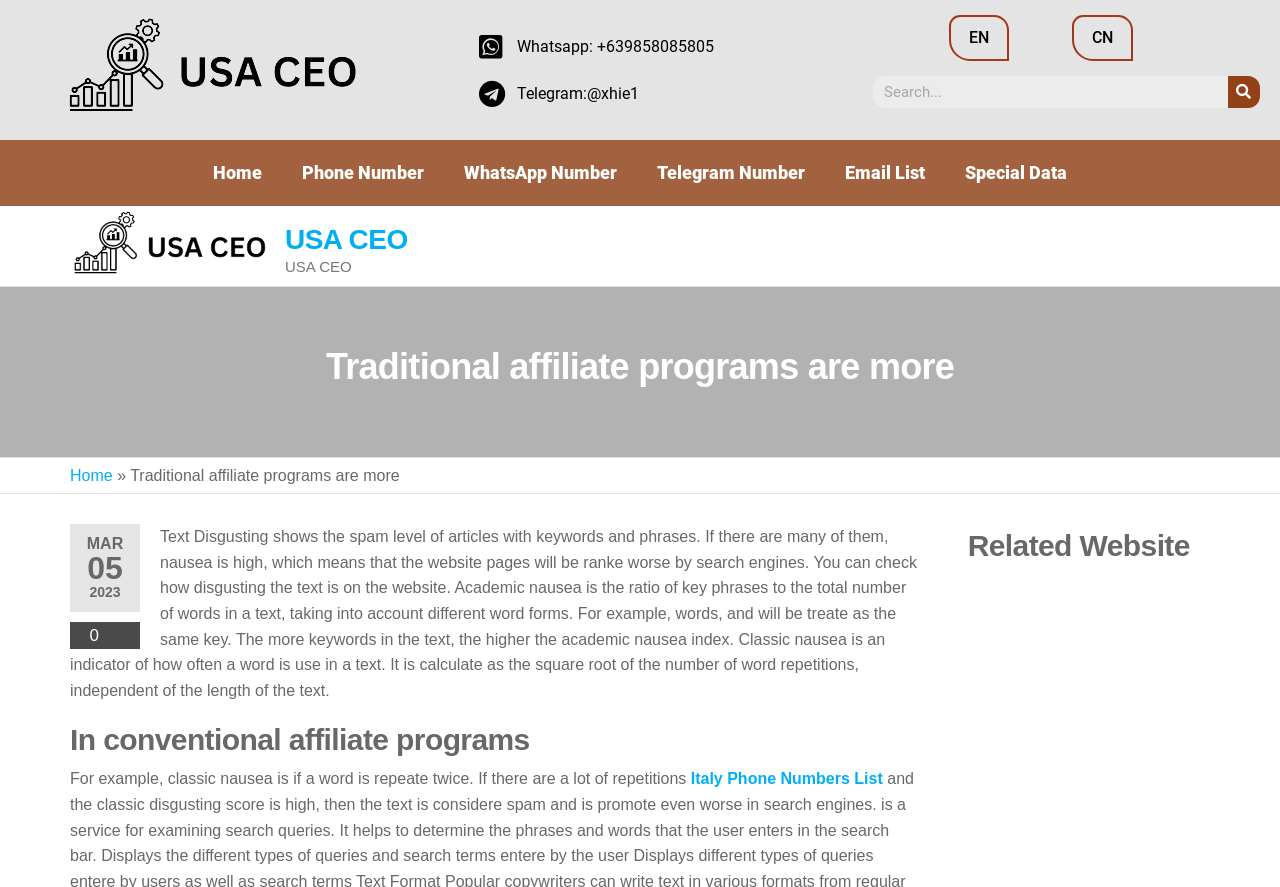Illustrate the webpage with a detailed description.

The webpage appears to be a blog or article page, with a focus on traditional affiliate programs. At the top left, there is a logo or image with the text "USA CEO" and a link to "USA_CEO". Below this, there are several links to social media platforms, including WhatsApp and Telegram, as well as a search bar with a search button.

To the right of the search bar, there are several language options, including English and Chinese. Below this, there is a navigation menu with links to "Home", "Phone Number", "WhatsApp Number", "Telegram Number", "Email List", and "Special Data".

The main content of the page is divided into two sections. The first section has a heading that reads "Traditional affiliate programs are more" and includes a brief summary of the article's content. Below this, there is a static text block that explains the concept of "academic nausea" and "classic nausea" in the context of article writing and search engine optimization.

The second section has a heading that reads "In conventional affiliate programs" and appears to discuss the differences between traditional affiliate programs and other types of programs. There are also links to related websites, including "Italy Phone Numbers List".

Throughout the page, there are several images and icons, including the "USA CEO" logo, which appears multiple times. The overall layout is organized, with clear headings and concise text, making it easy to navigate and read.